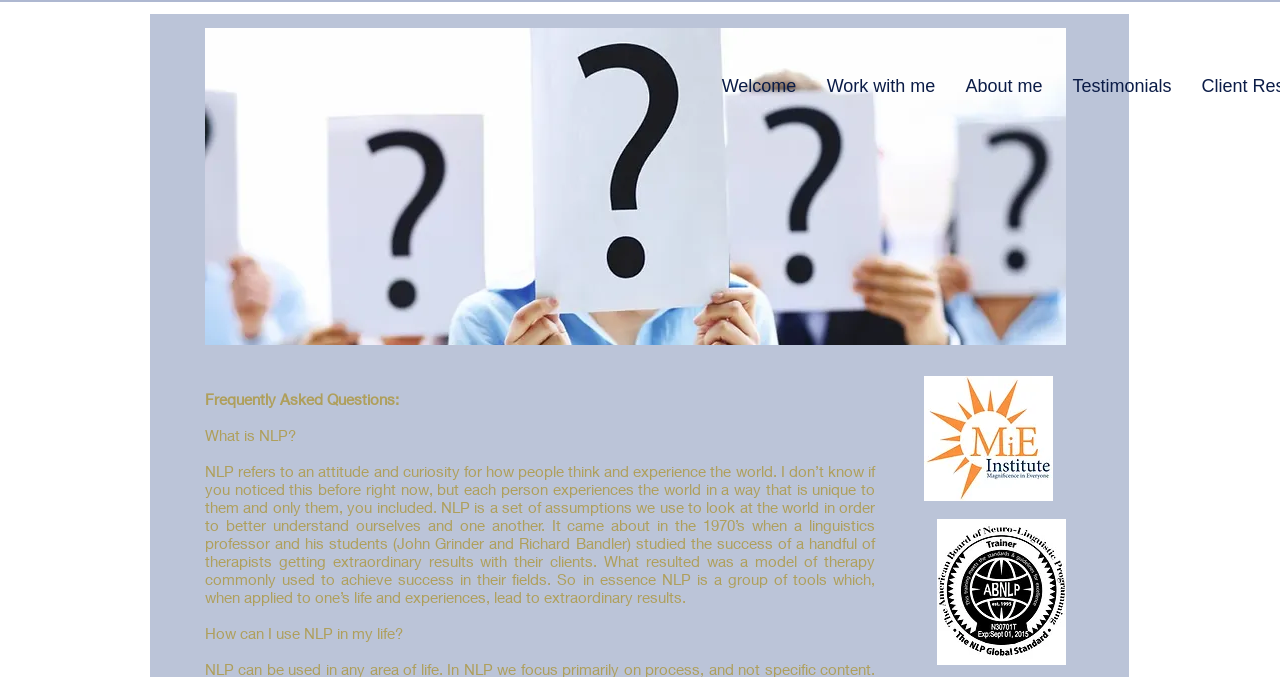What is the purpose of NLP?
Look at the screenshot and provide an in-depth answer.

I found the answer by reading the text associated with the question 'What is NLP?' in the FAQ section, which explains that NLP is a set of assumptions used to look at the world in order to better understand ourselves and one another.